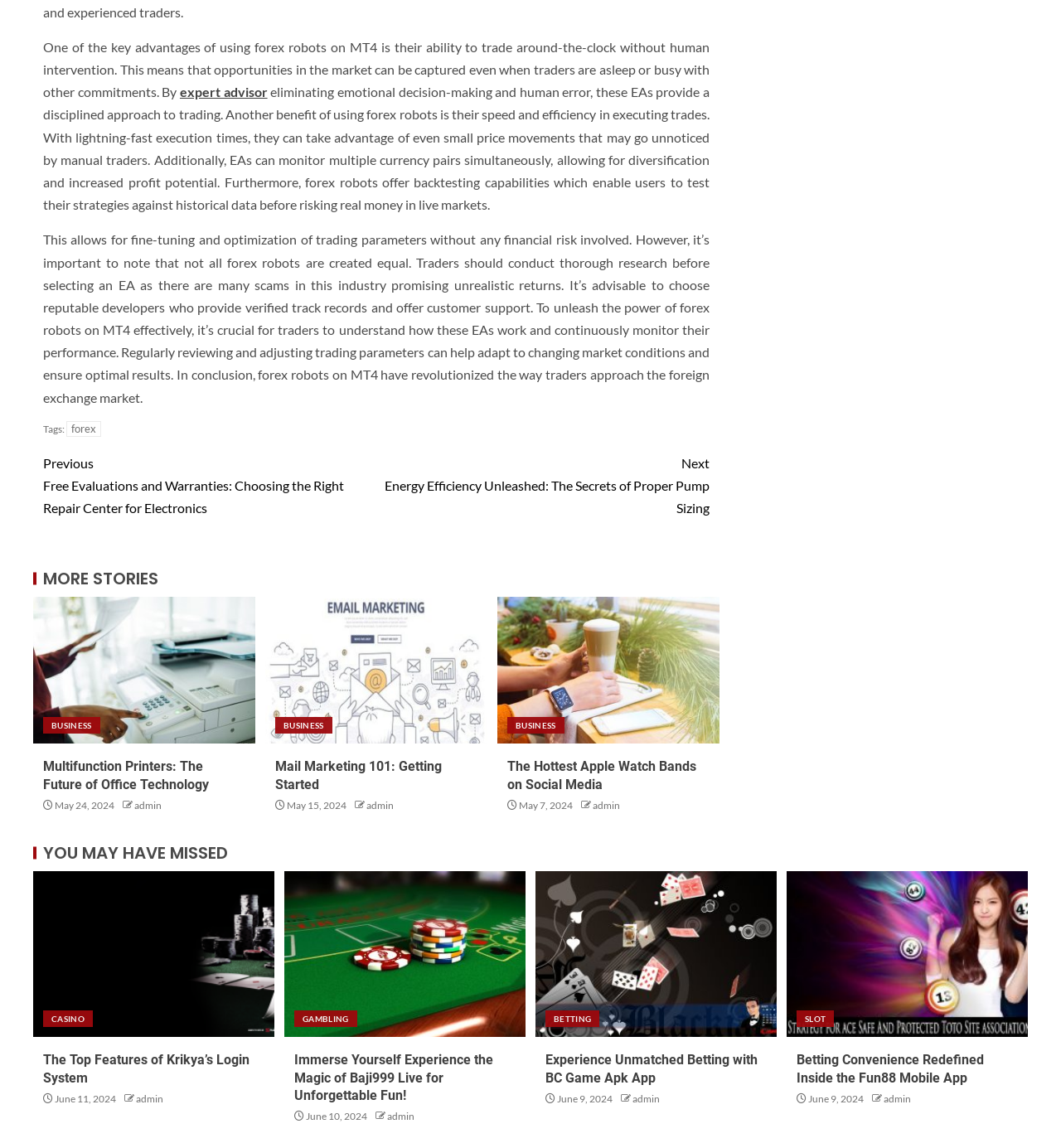Please find the bounding box coordinates of the element that you should click to achieve the following instruction: "Go to the 'BUSINESS' category". The coordinates should be presented as four float numbers between 0 and 1: [left, top, right, bottom].

[0.041, 0.625, 0.094, 0.639]